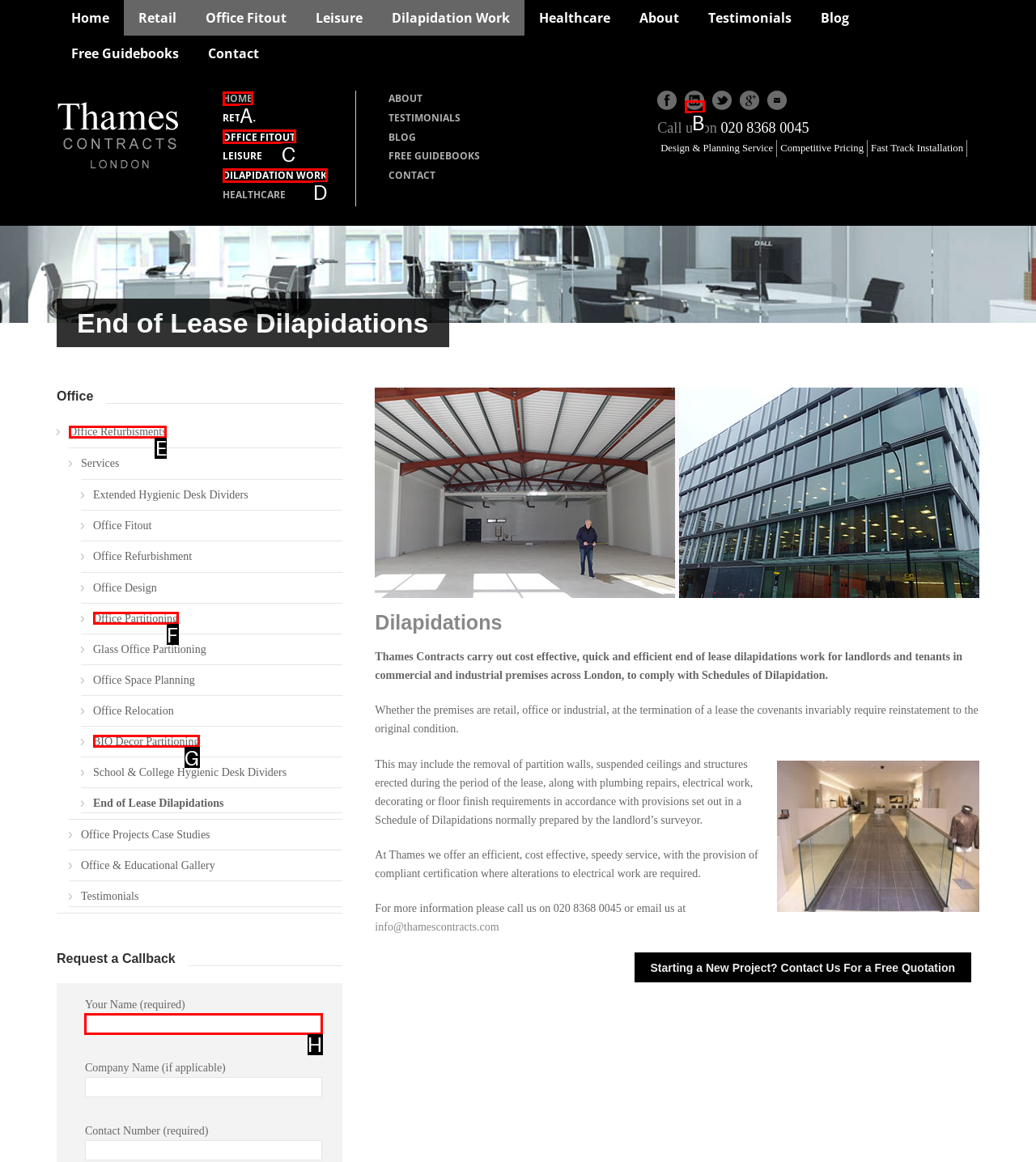Tell me which option I should click to complete the following task: Enter your name in the required field
Answer with the option's letter from the given choices directly.

H